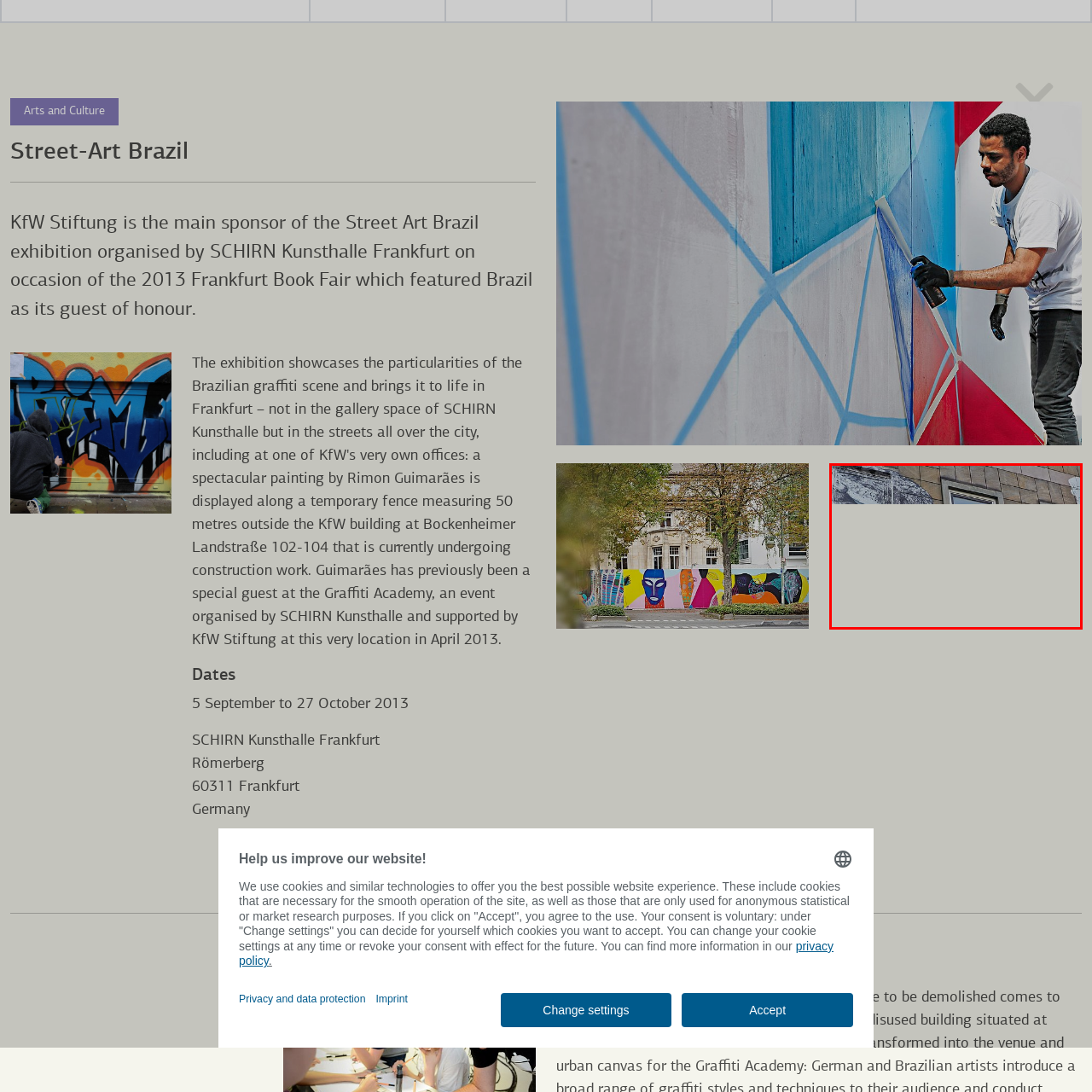Offer a detailed account of what is shown inside the red bounding box.

This image features a portion of an urban wall adorned with striking street art. The artwork appears to be a large mural that conveys intricate patterns, possibly depicting abstract or representational imagery. The wall is composed of tiles that have varying textures and colors, adding depth to the visual experience. Visible in the background is a window, framed by the textured wall, which contributes to the scene's urban aesthetic. This artwork is likely part of the "Street-Art Brazil" exhibition, showcasing contemporary artistic expressions within urban environments, particularly in relation to Brazilian culture and artistry.